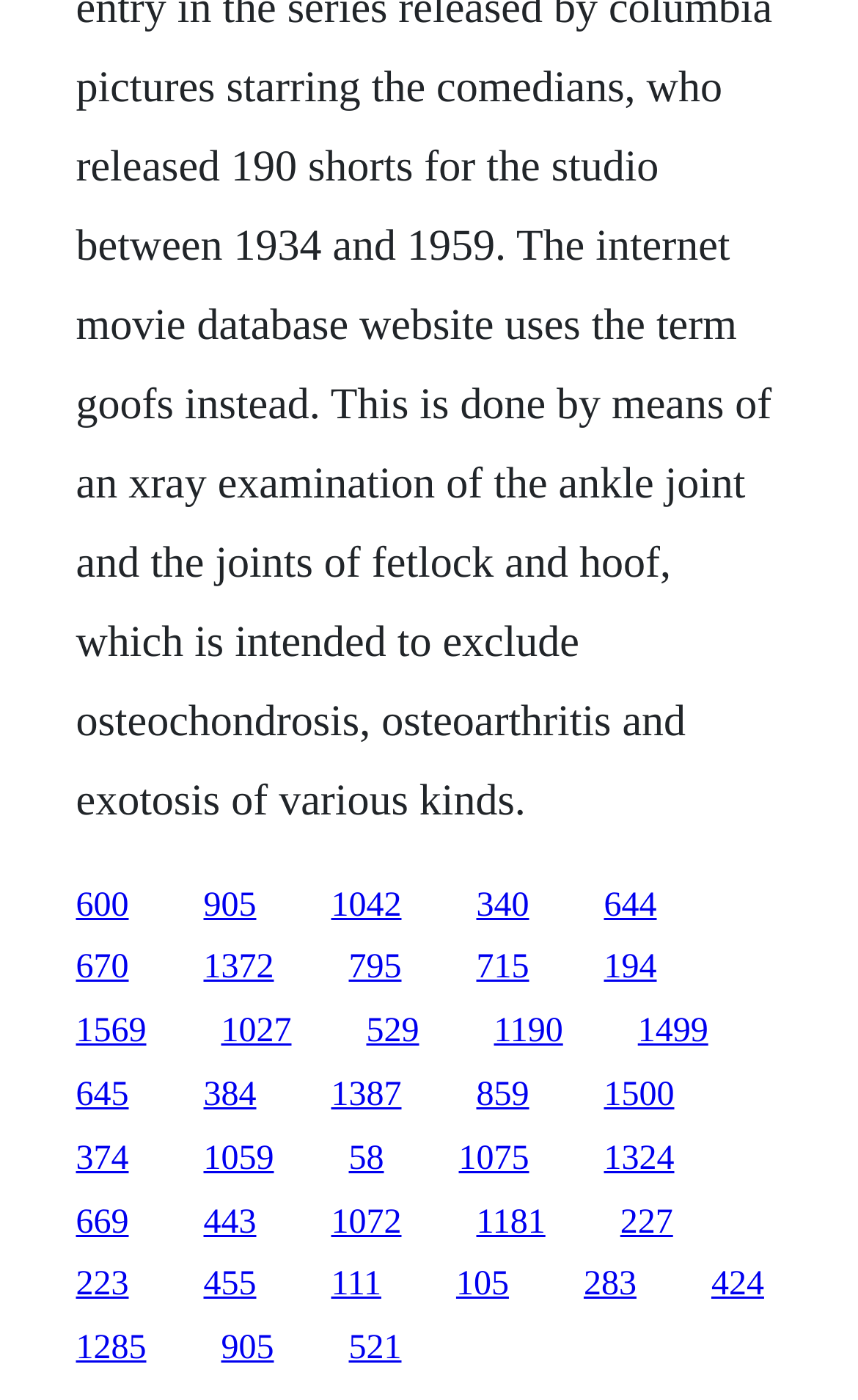Identify the bounding box coordinates of the element to click to follow this instruction: 'click the first link'. Ensure the coordinates are four float values between 0 and 1, provided as [left, top, right, bottom].

[0.088, 0.633, 0.15, 0.66]